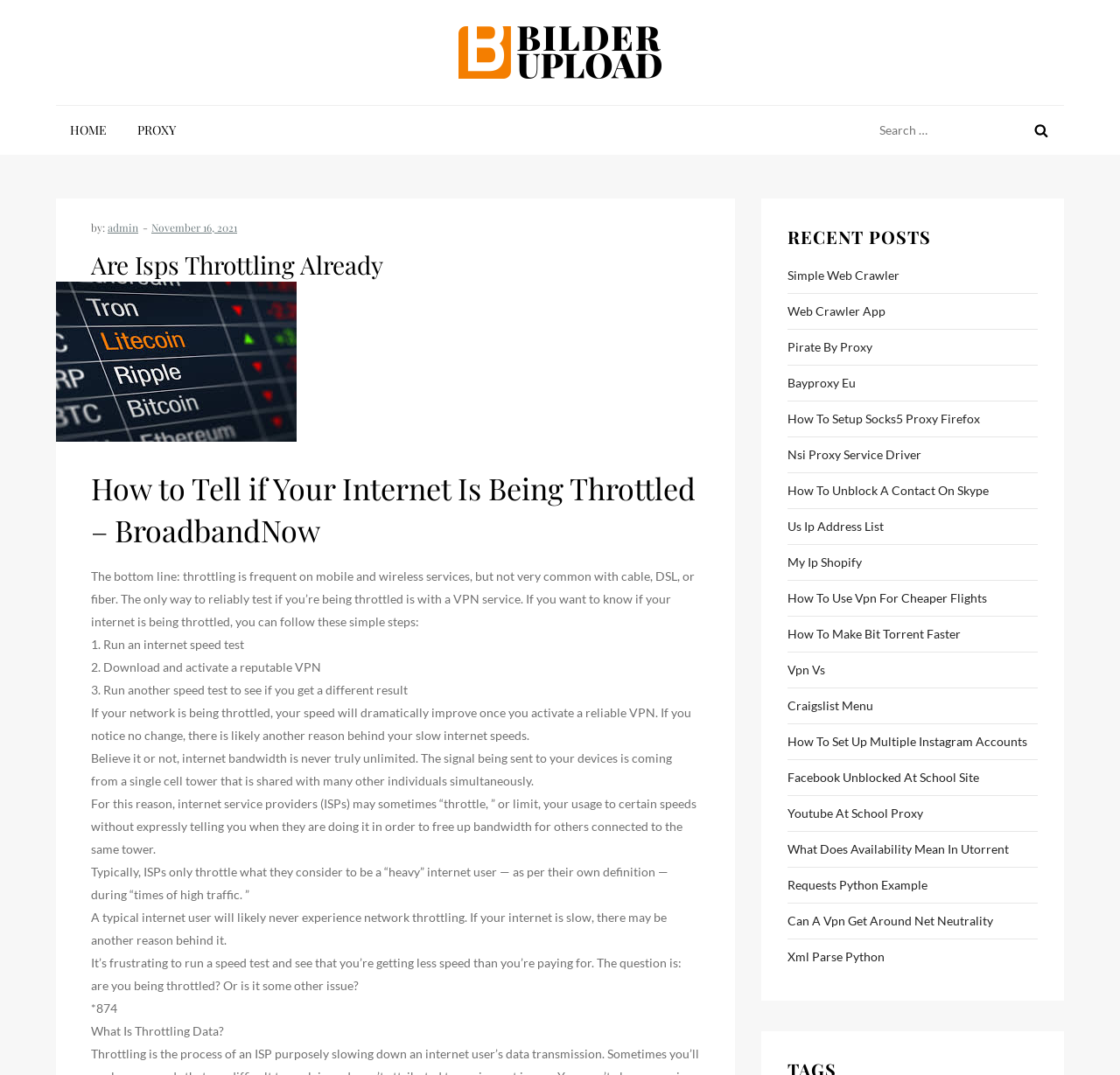Please identify the bounding box coordinates of where to click in order to follow the instruction: "Check the recent post 'Simple Web Crawler'".

[0.703, 0.246, 0.803, 0.267]